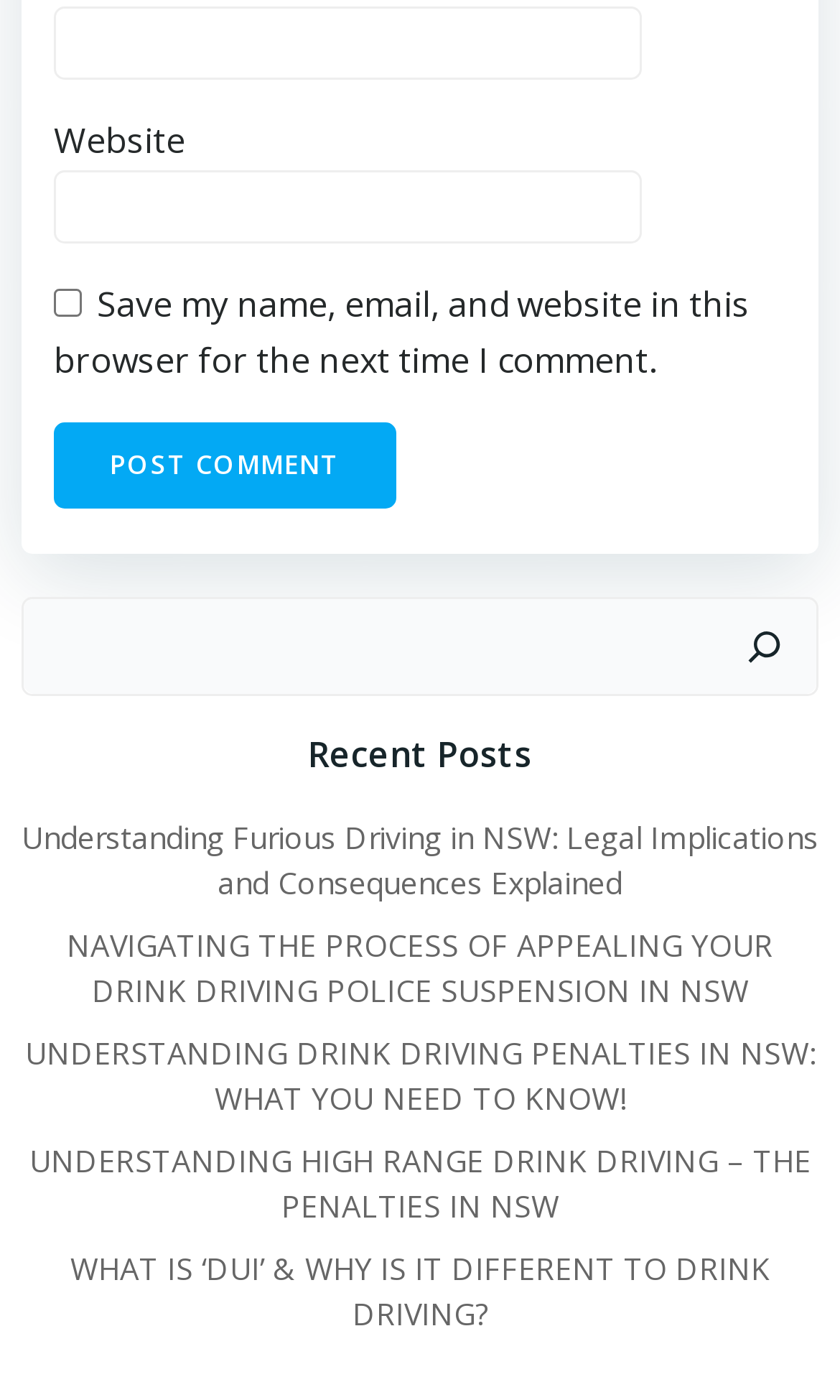Please identify the bounding box coordinates of the region to click in order to complete the given instruction: "Check the box to save comment information". The coordinates should be four float numbers between 0 and 1, i.e., [left, top, right, bottom].

[0.064, 0.206, 0.097, 0.226]